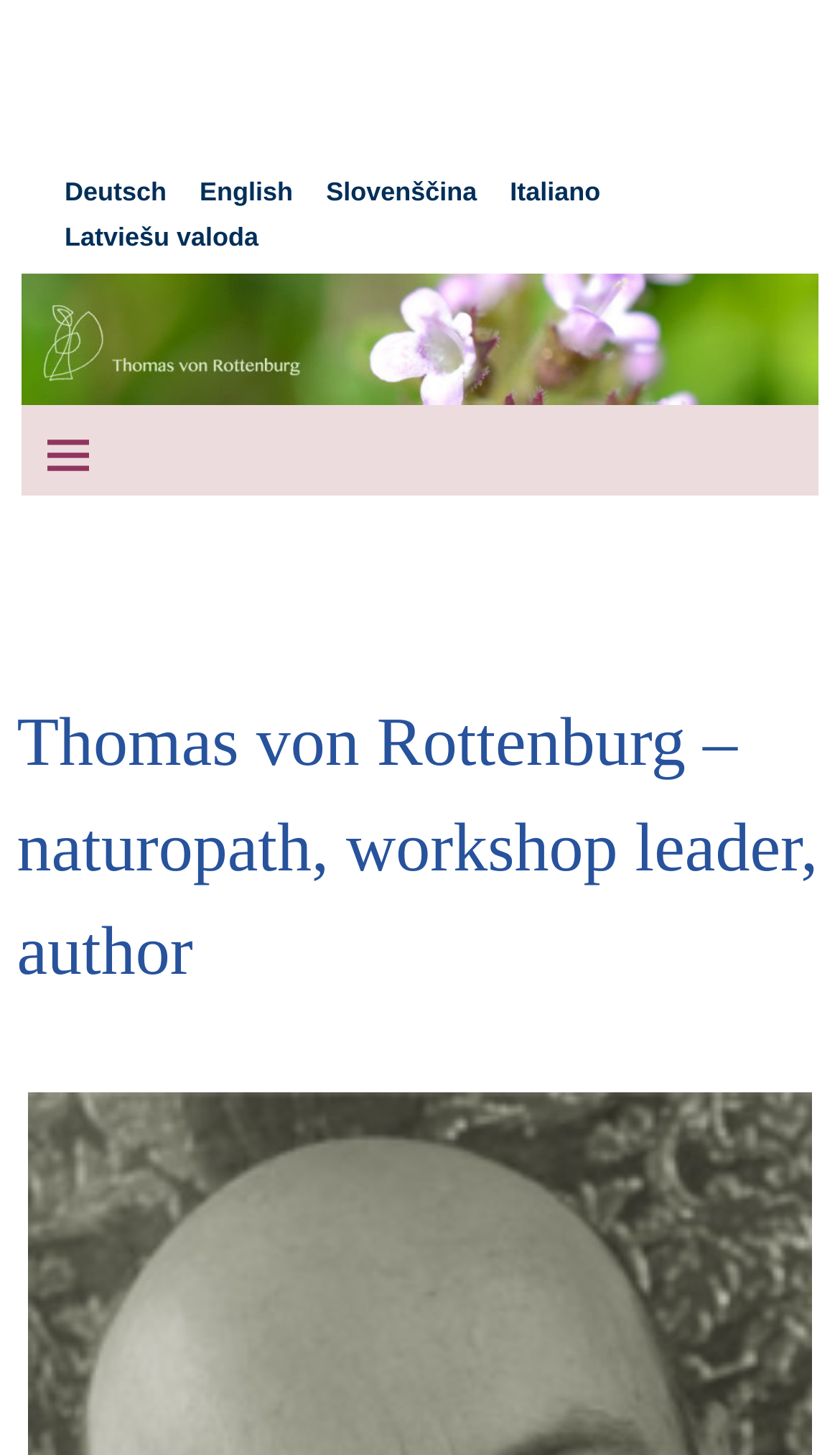Based on the element description, predict the bounding box coordinates (top-left x, top-left y, bottom-right x, bottom-right y) for the UI element in the screenshot: English

[0.238, 0.121, 0.349, 0.142]